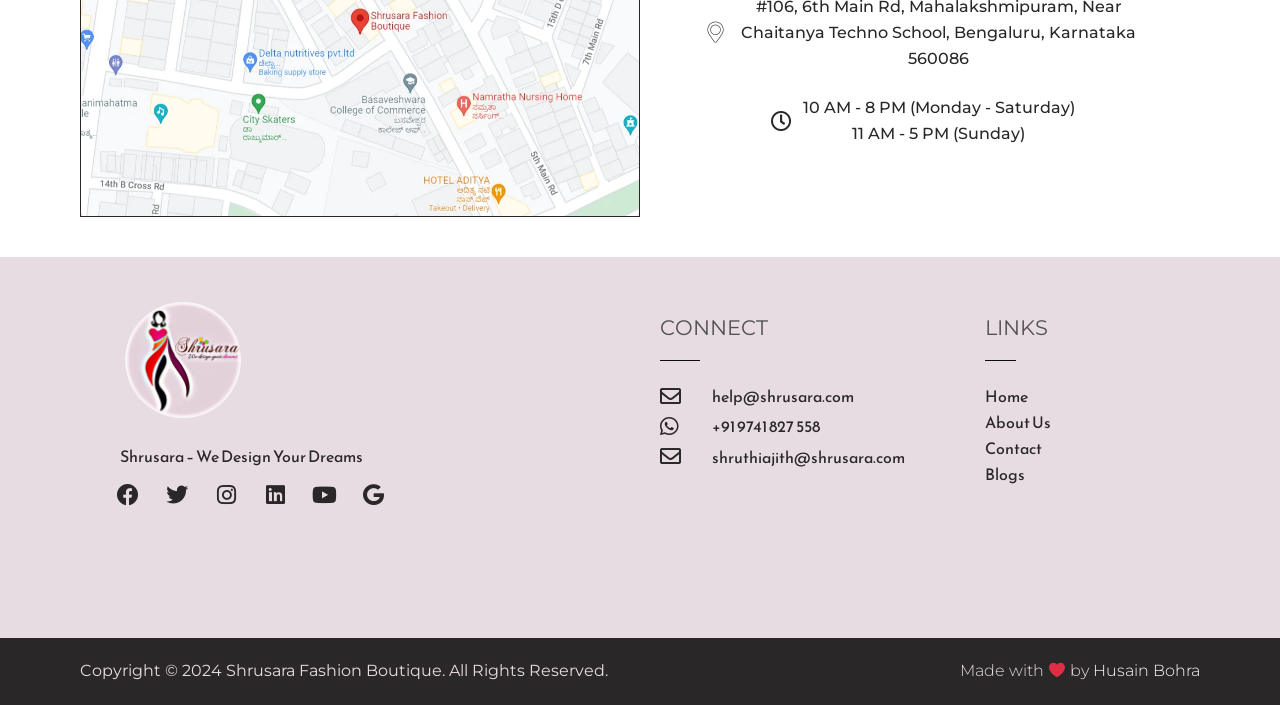Please provide a brief answer to the question using only one word or phrase: 
What is the boutique's logo?

Shrusara Boutique Logo